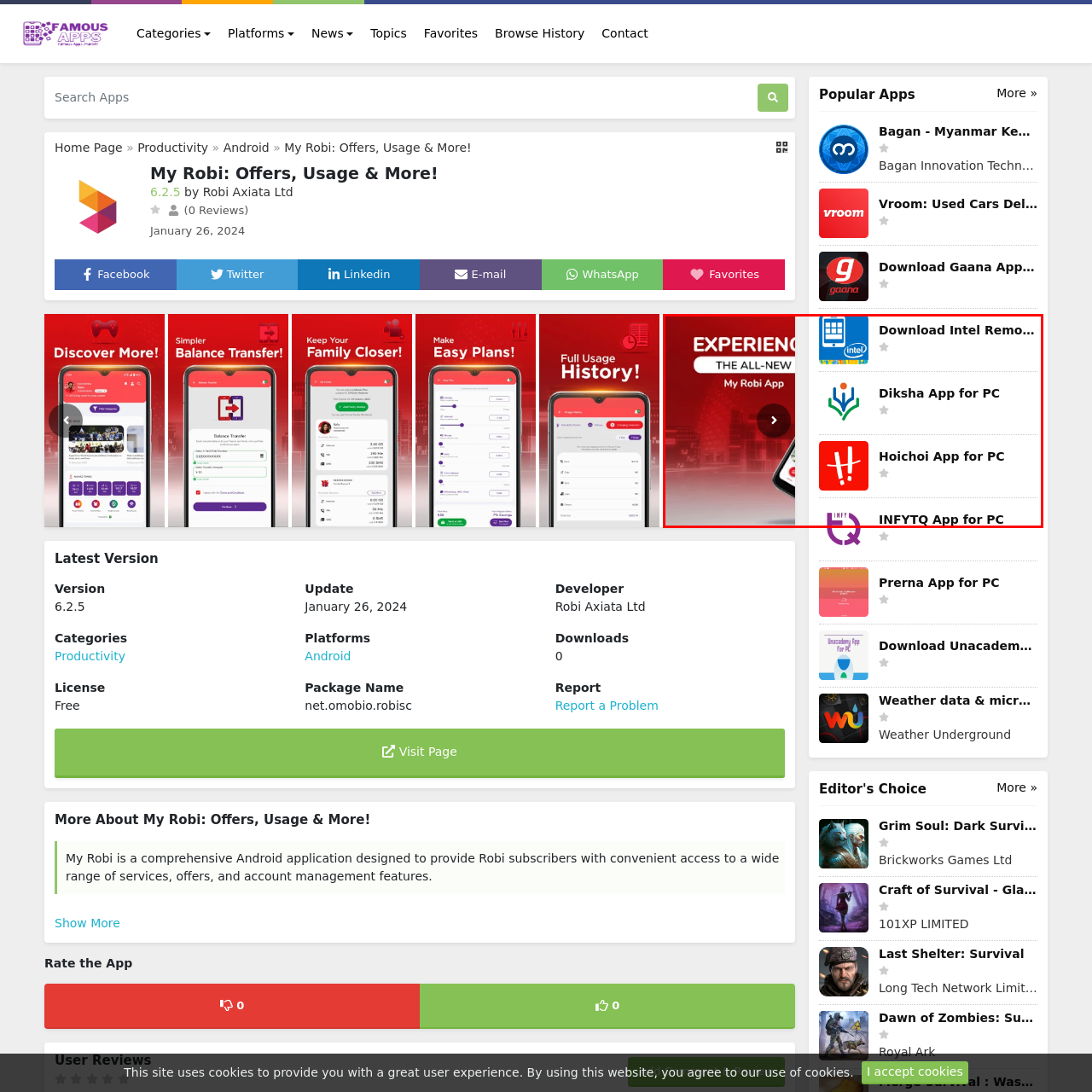Generate a detailed explanation of the image that is highlighted by the red box.

The image showcases a segment of the "My Robi" application interface, emphasizing app recommendations for PC users. Prominently featured is the "Download Intel Remote..." option, highlighted with an Intel logo, indicating its association with Intel technology. Below this, the "Diksha App for PC" is displayed, labeled with a star rating, suggesting user evaluations. Following that is the "Hoichoi App for PC," another popular choice among users, also marked with a star rating. Finally, the "INFYQT App for PC" appears below, enhancing the variety of applications available for download. The background of the image is a vibrant red, which enhances the prominence of the applications listed and reinforces the branding of the "My Robi" app, aiming to provide user-friendly access to various digital services.